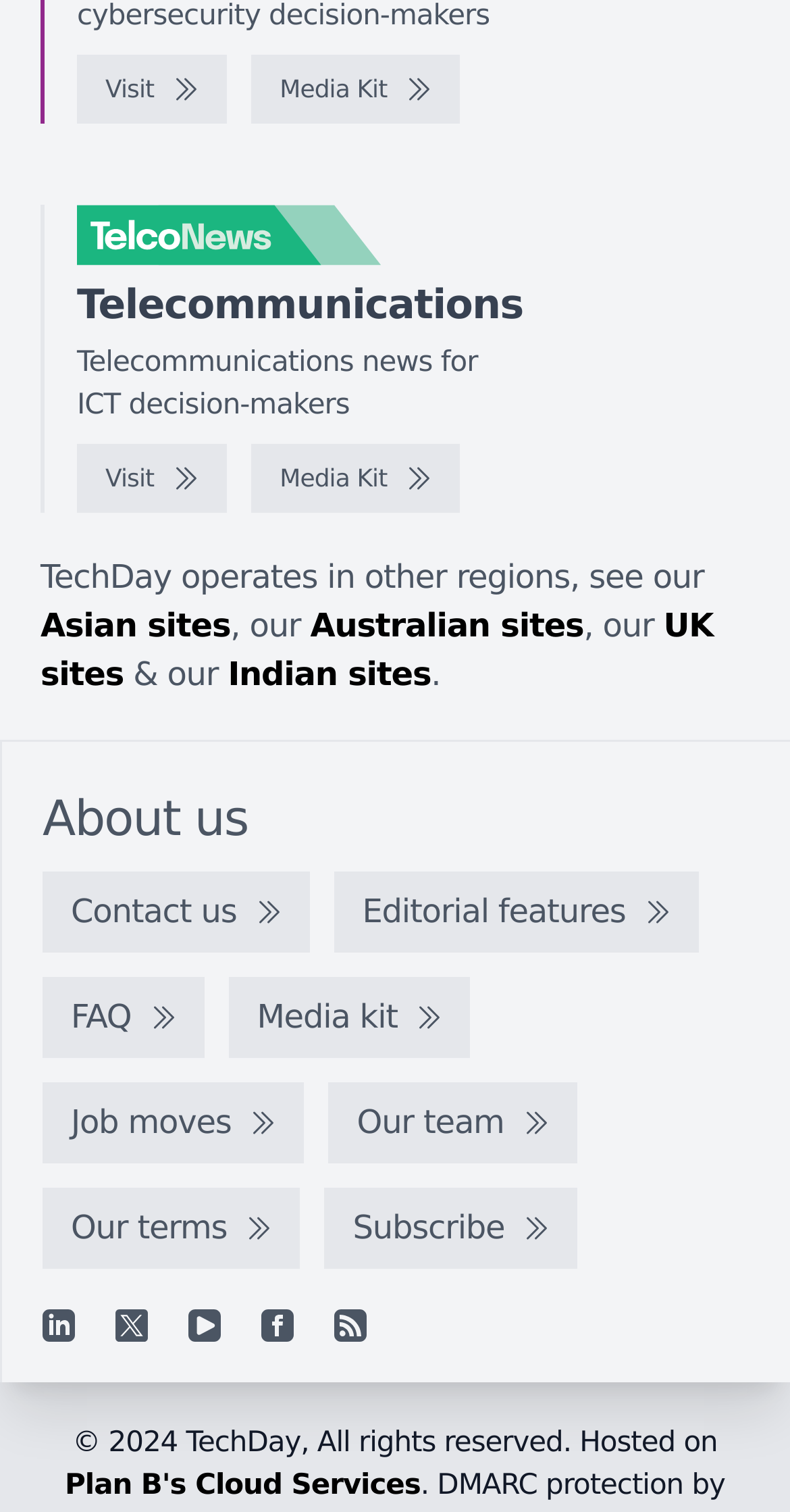Show the bounding box coordinates of the element that should be clicked to complete the task: "Contact us".

[0.054, 0.576, 0.392, 0.629]